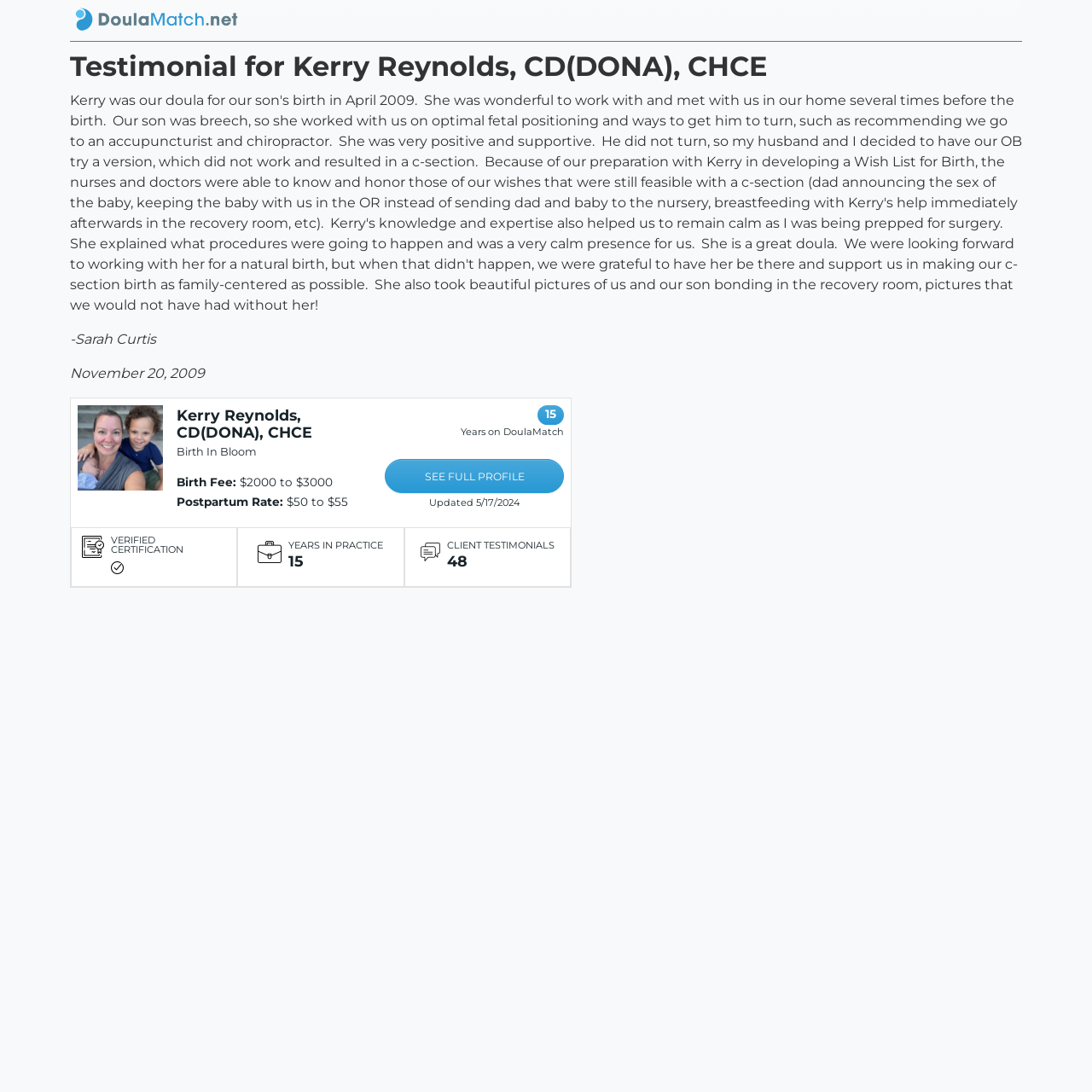Please find the bounding box coordinates in the format (top-left x, top-left y, bottom-right x, bottom-right y) for the given element description. Ensure the coordinates are floating point numbers between 0 and 1. Description: Kerry Reynolds, CD(DONA), CHCE

[0.162, 0.372, 0.286, 0.404]